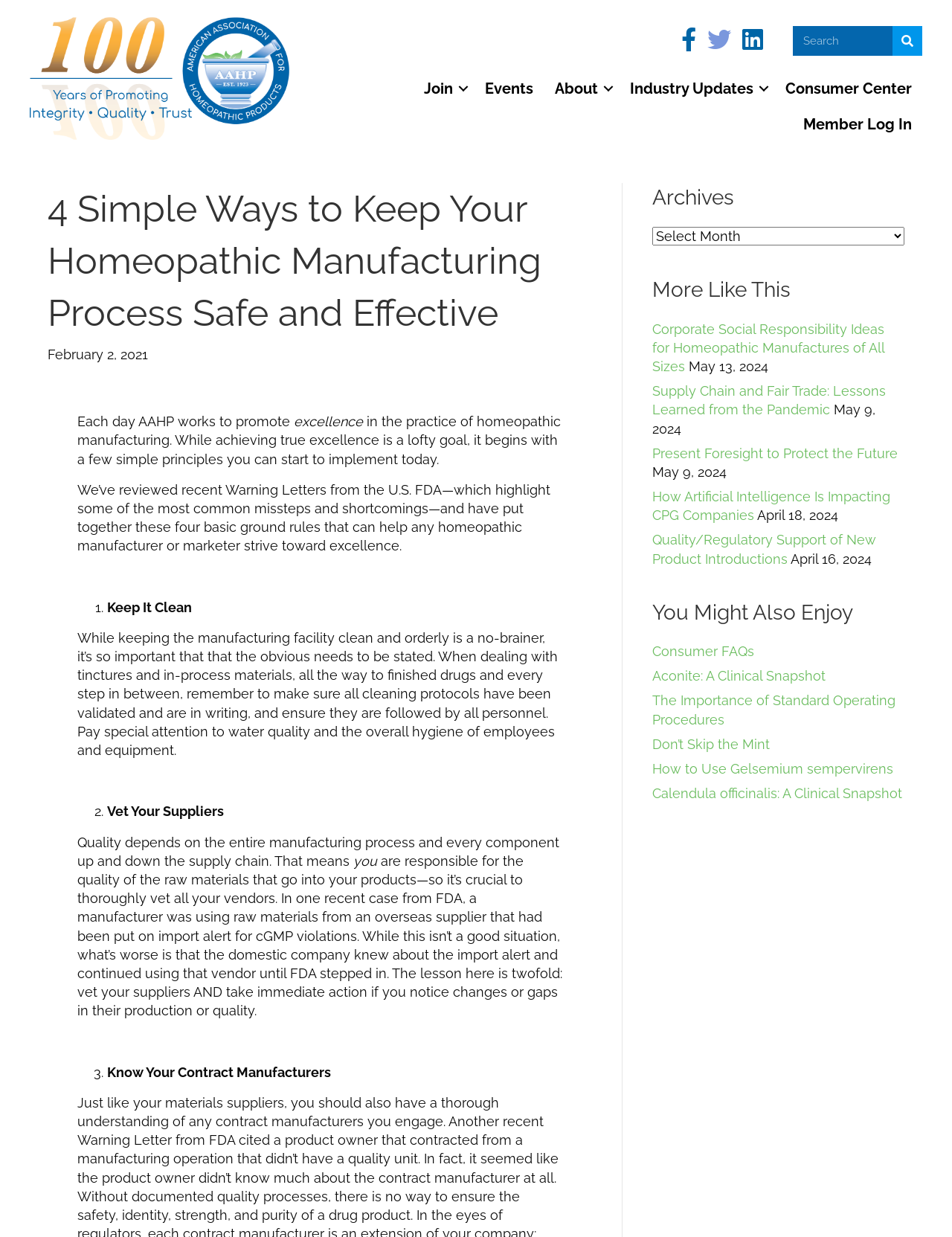What is the name of the organization?
Please provide a full and detailed response to the question.

The name of the organization can be found in the logo at the top left corner of the webpage, which is 'AAHP 100 Years New Logo'. This logo is also a link, indicating that it is a clickable element that leads to the organization's homepage or main page.